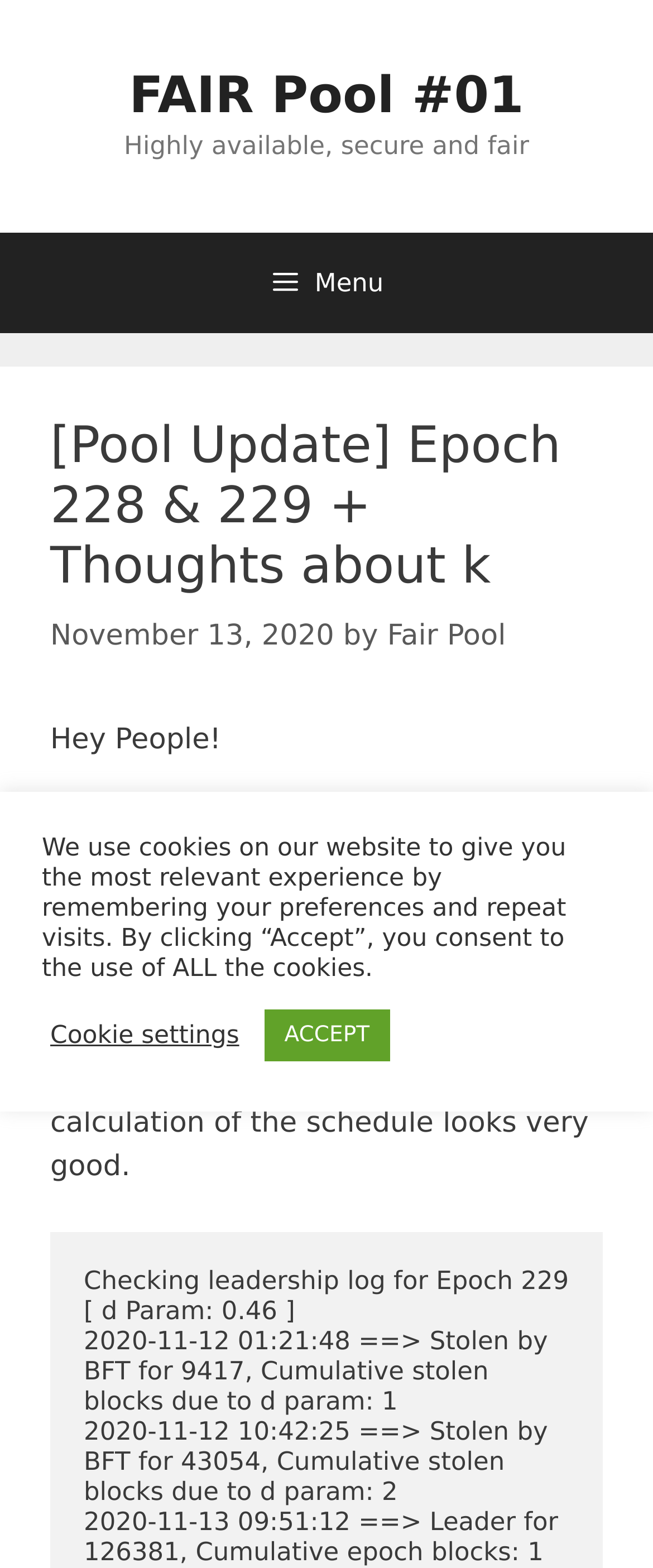Provide a one-word or short-phrase answer to the question:
What is the author of the update?

Fair Pool